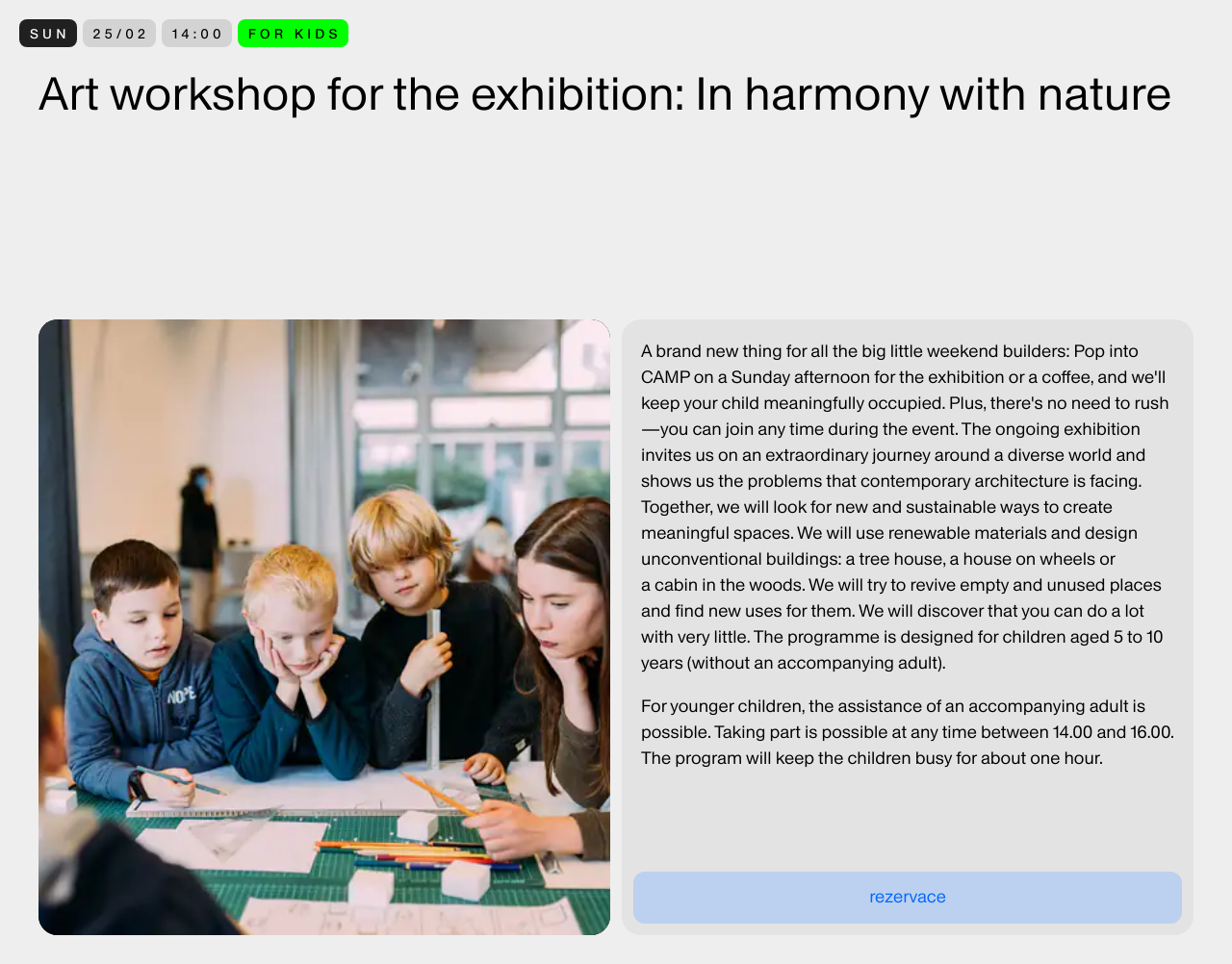Provide your answer in one word or a succinct phrase for the question: 
What is the start time of the art workshop?

14:00